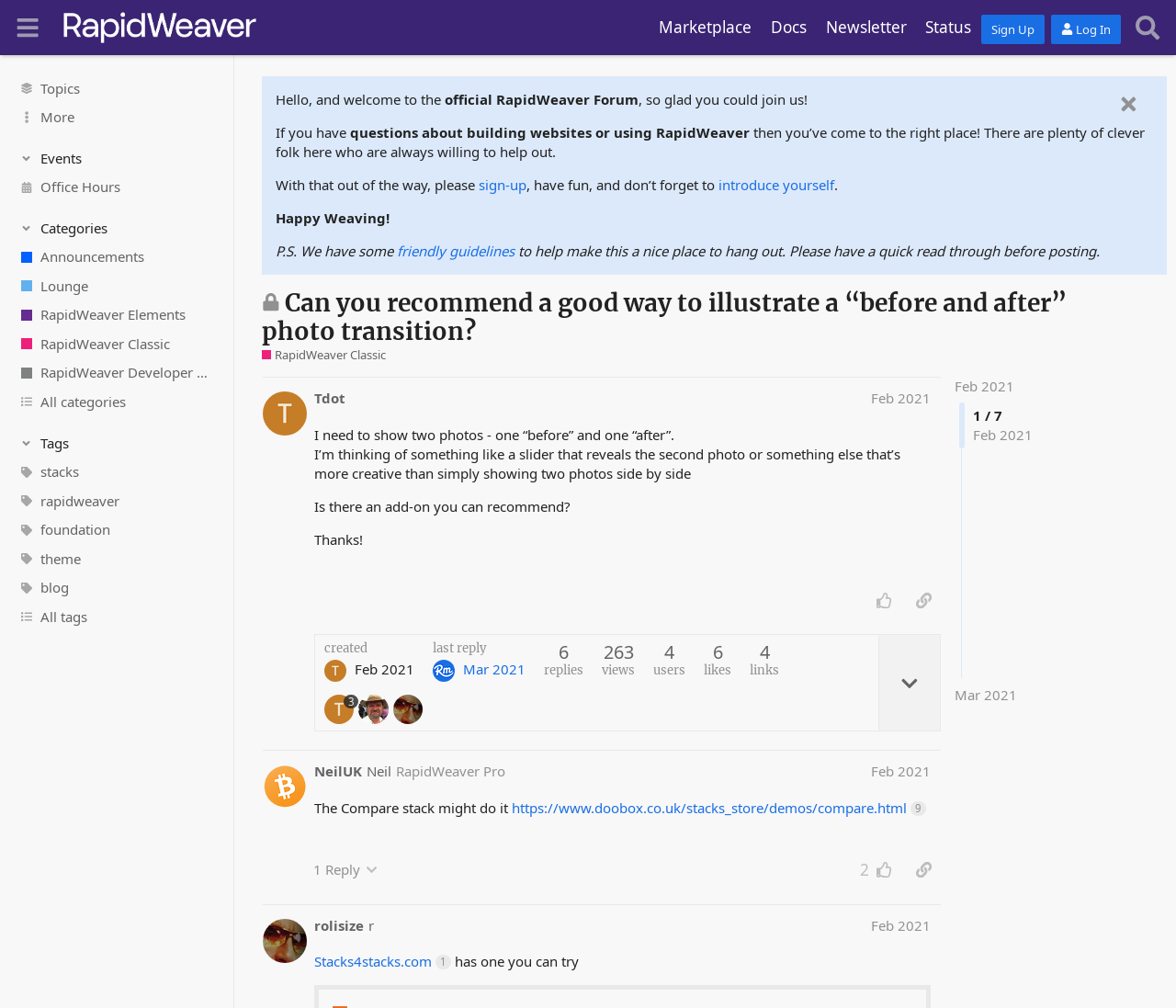For the given element description RapidWeaver Classic, determine the bounding box coordinates of the UI element. The coordinates should follow the format (top-left x, top-left y, bottom-right x, bottom-right y) and be within the range of 0 to 1.

[0.0, 0.327, 0.199, 0.356]